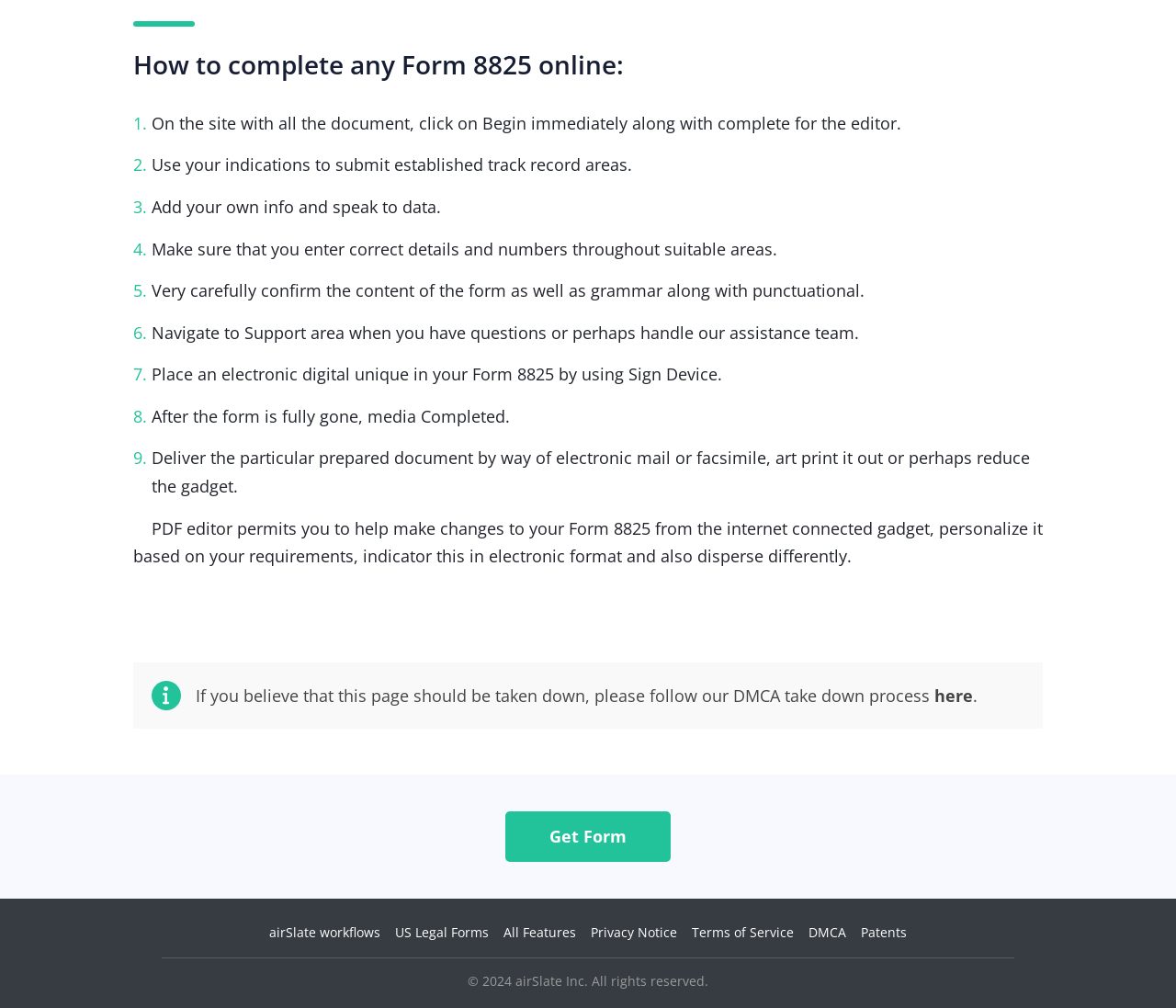Identify the bounding box coordinates of the area you need to click to perform the following instruction: "Click on airSlate workflows".

[0.229, 0.916, 0.323, 0.933]